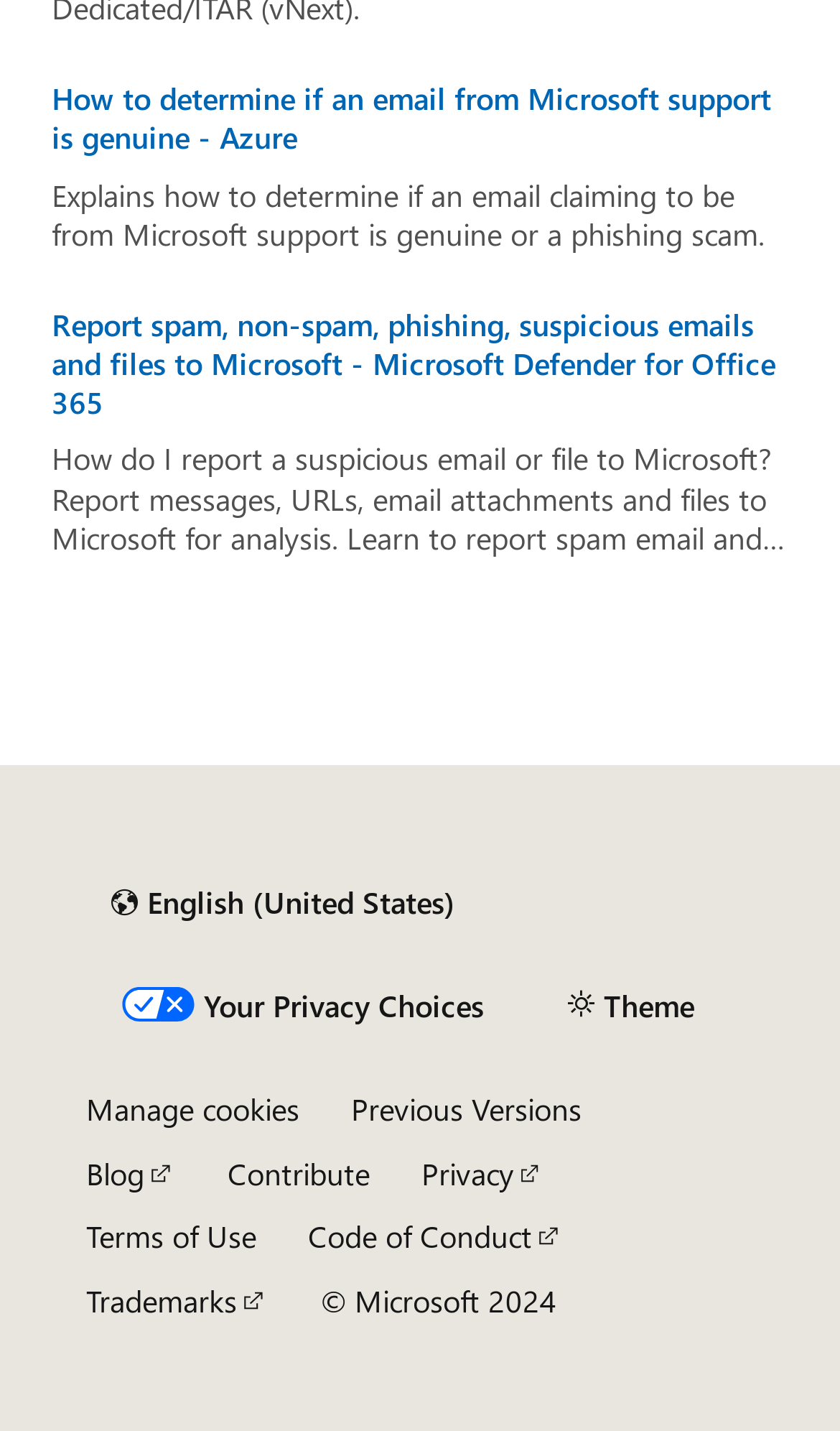What is the purpose of the 'Report spam, non-spam, phishing, suspicious emails and files to Microsoft' link?
Using the image as a reference, give an elaborate response to the question.

The link 'Report spam, non-spam, phishing, suspicious emails and files to Microsoft' is provided to report suspicious emails or files to Microsoft for analysis, as described in the adjacent static text.